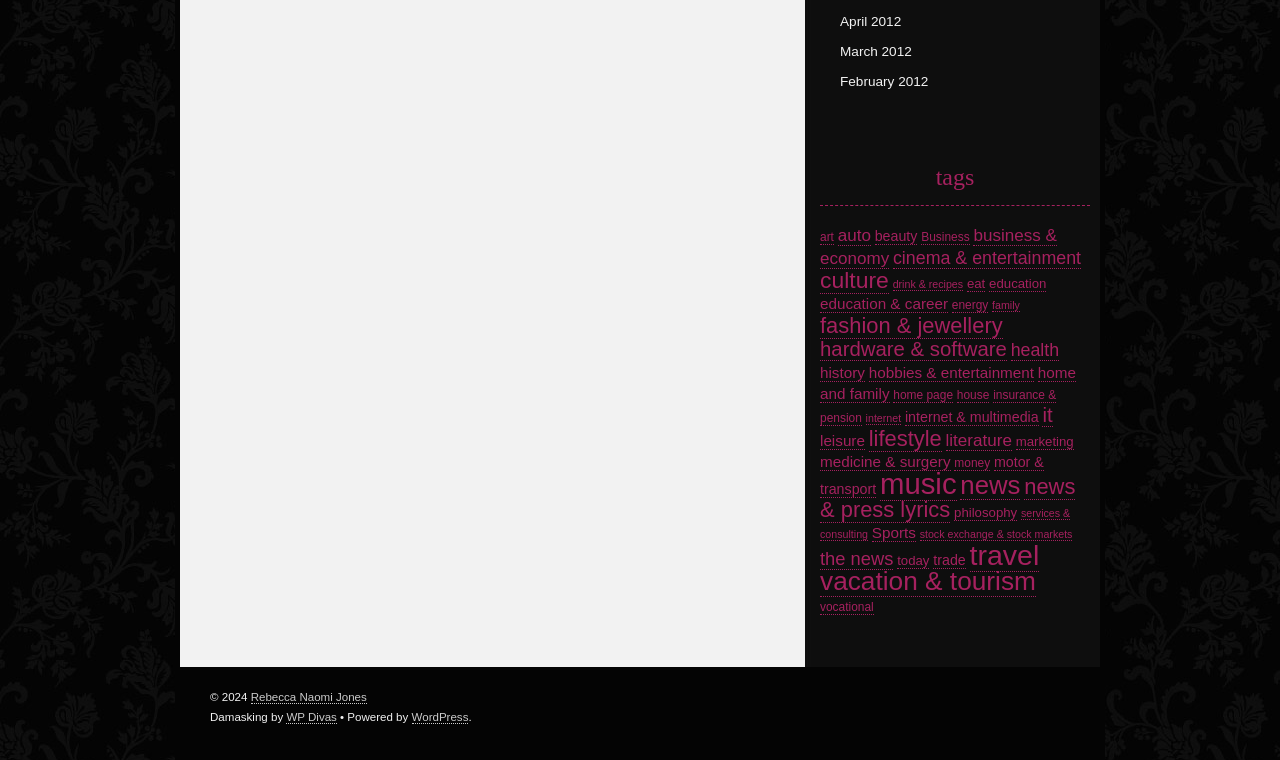Given the element description stock exchange & stock markets, predict the bounding box coordinates for the UI element in the webpage screenshot. The format should be (top-left x, top-left y, bottom-right x, bottom-right y), and the values should be between 0 and 1.

[0.718, 0.695, 0.838, 0.712]